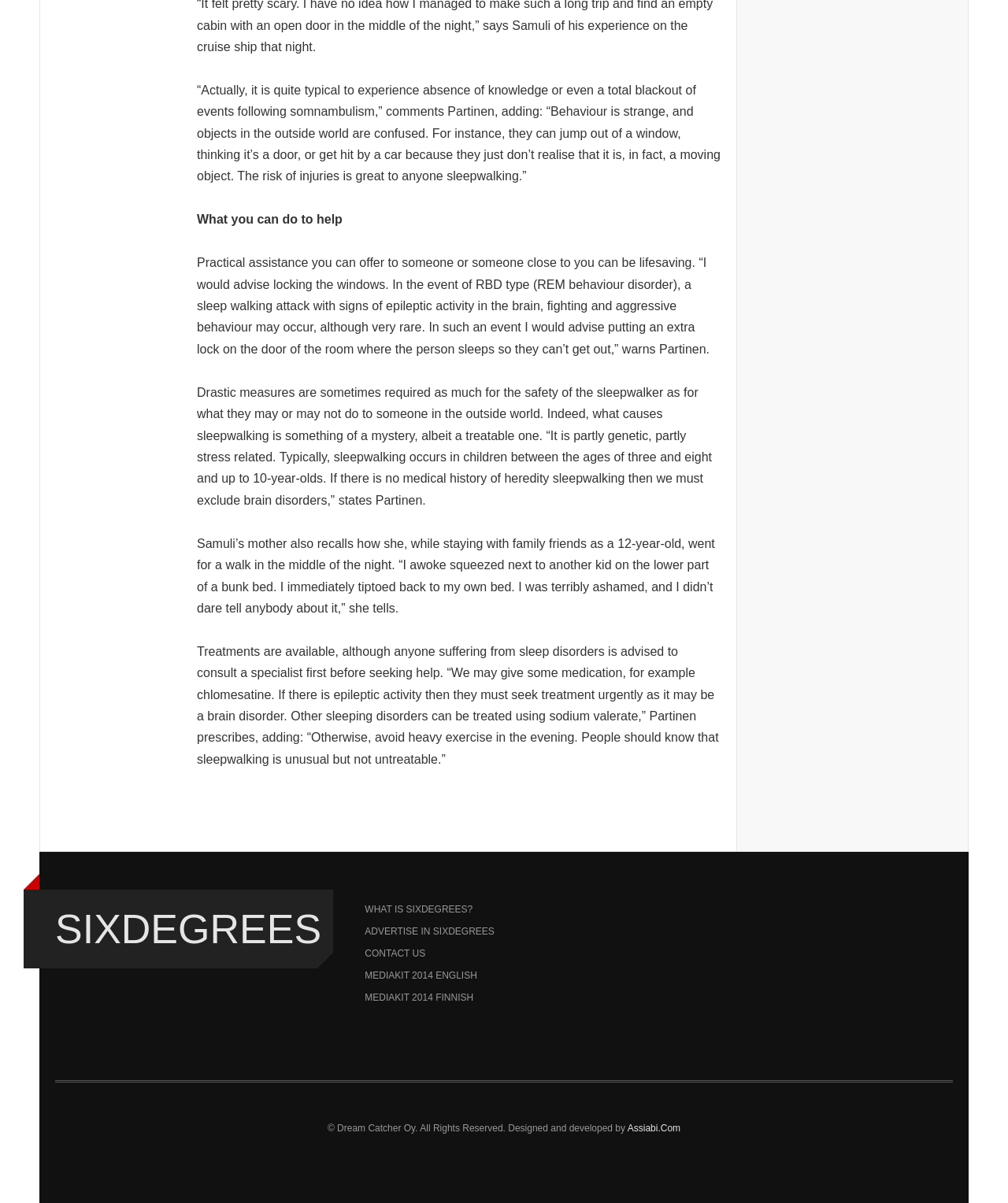What is the name of the company that designed and developed the website? Analyze the screenshot and reply with just one word or a short phrase.

Assiabi.Com